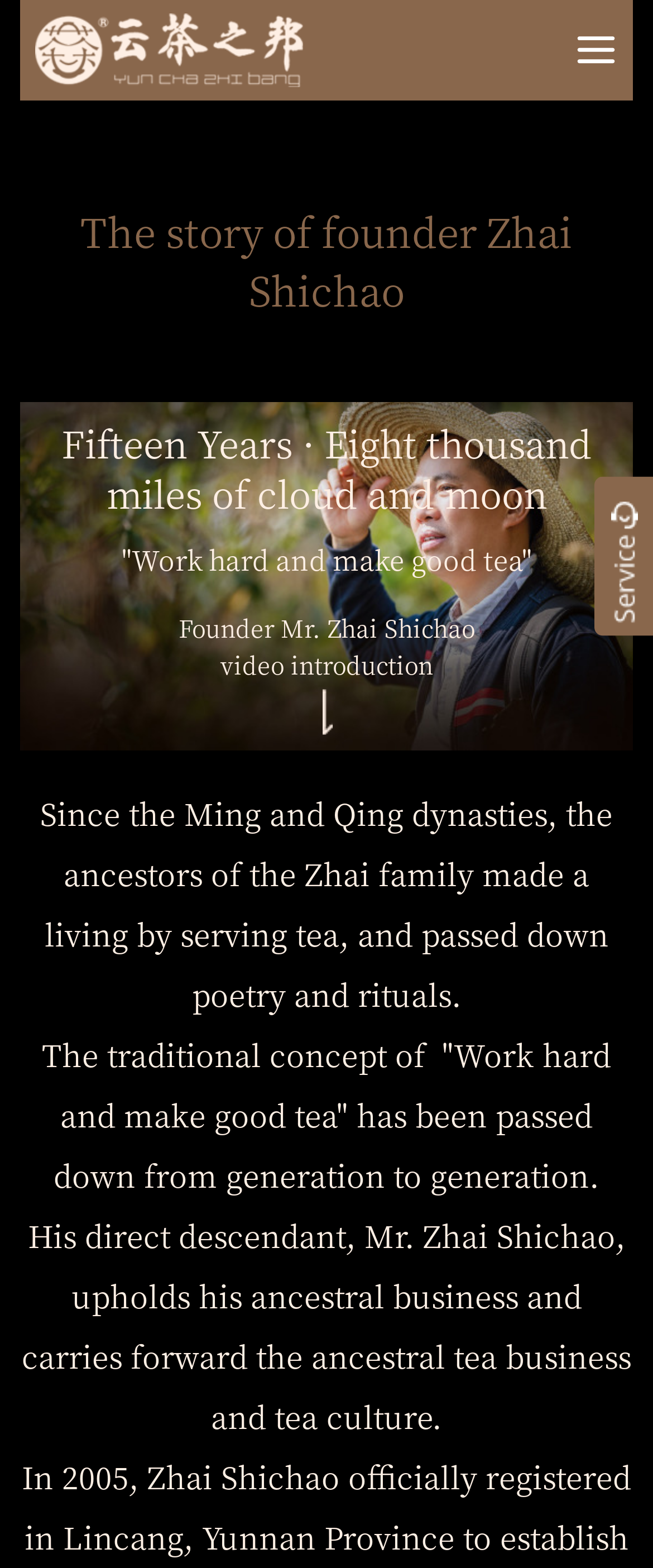Provide a thorough description of the webpage's content and layout.

The webpage is about Yunchazhibang (Shenzhen) Tea Industry Co., Ltd. and its CEO. At the top-left corner, there is a link with an image, labeled as "图片名称" (which means "image name" in Chinese). Below this link, there is a large image that spans almost the entire width of the page.

To the right of the large image, there is a section that tells the story of the founder, Zhai Shichao. This section is headed by a static text "The story of founder Zhai Shichao". Below this heading, there is another image, also labeled as "图片名称", which takes up most of the width of the page.

Underneath the image, there is a static text "Fifteen Years · Eight thousand miles of cloud and moon", which is followed by a quote in Chinese, "" (which means "Work hard and make good tea"). Below the quote, there is a link to a video introduction of the founder, Mr. Zhai Shichao.

The webpage then provides a brief history of the Zhai family's tea business, which dates back to the Ming and Qing dynasties. The text explains how the family has passed down the traditional concept of "Work hard and make good tea" from generation to generation. Finally, the webpage mentions that Mr. Zhai Shichao, a direct descendant of the Zhai family, continues to carry on the family's tea business and tea culture.